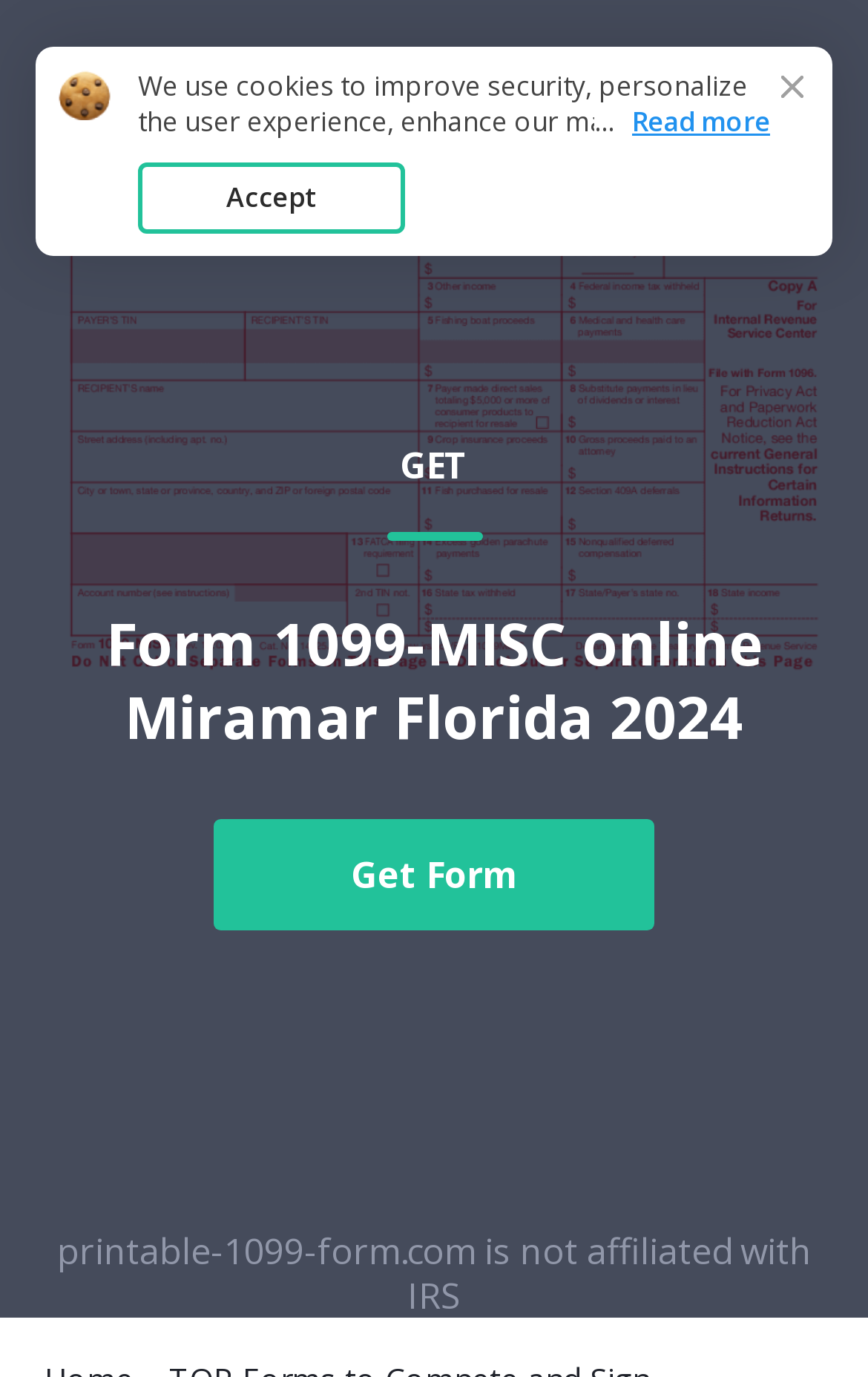Give a succinct answer to this question in a single word or phrase: 
What is the link 'Printable 1099 Form' for?

To print the form